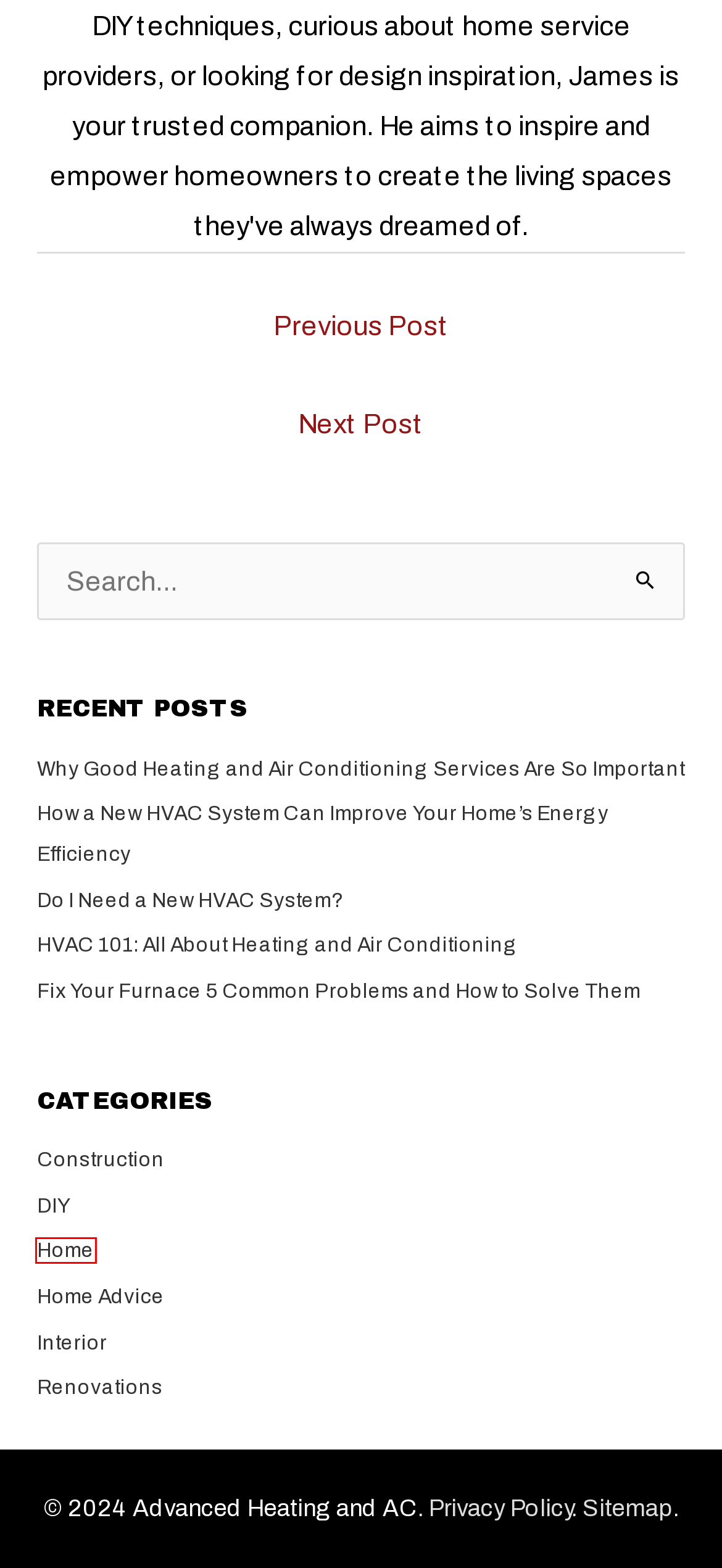Consider the screenshot of a webpage with a red bounding box and select the webpage description that best describes the new page that appears after clicking the element inside the red box. Here are the candidates:
A. Construction Archives - Advanced Heating and AC
B. Home Archives - Advanced Heating and AC
C. Why Good Heating and Air Conditioning Services Are So Important - Advanced Heating and AC
D. Fix Your Furnace 5 Common Problems and How to Solve Them - Advanced Heating and AC
E. Turning Your Home into a Wedding Venue: What to Do - Advanced Heating and AC
F. Do I Need a New HVAC System? - Advanced Heating and AC
G. Restoring Order in Your Home After the Holidays - Advanced Heating and AC
H. How a New HVAC System Can Improve Your Home's Energy Efficiency

B